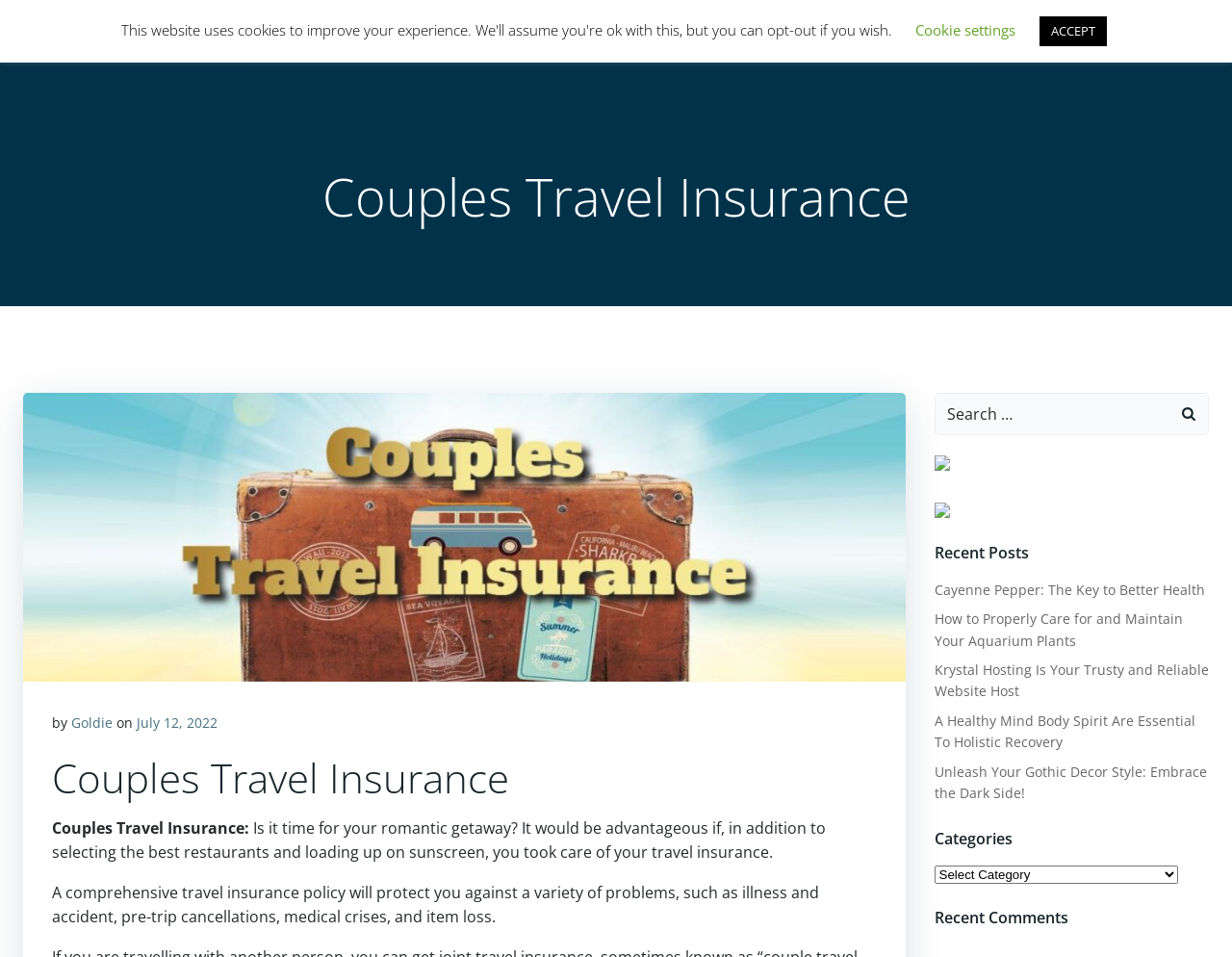Given the element description, predict the bounding box coordinates in the format (top-left x, top-left y, bottom-right x, bottom-right y), using floating point numbers between 0 and 1: Articles

[0.701, 0.035, 0.75, 0.056]